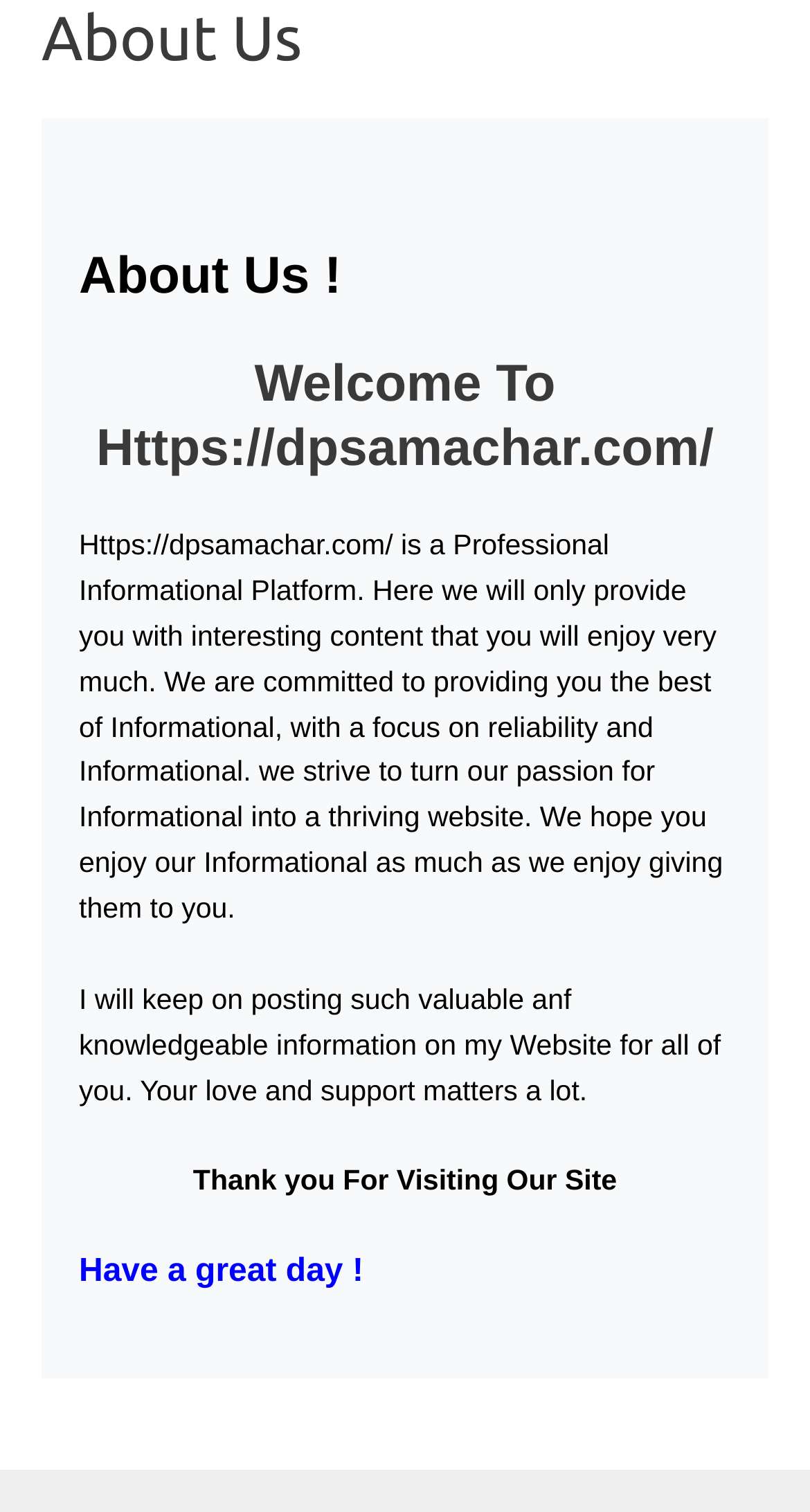Explain in detail what is displayed on the webpage.

The webpage is about the "About Us" section of a website called Hindi Samachar. At the top, there is a header with the title "About Us" followed by a smaller heading "About Us!" below it. 

Below the headings, there is a paragraph of text that introduces the website, stating that it is a professional informational platform that provides interesting content. The text continues to explain the website's commitment to providing reliable information and its passion for turning that into a thriving website.

Further down, there is another paragraph of text that expresses gratitude to the visitors and promises to continue posting valuable information. 

At the bottom of the page, there is a farewell message saying "Thank you For Visiting Our Site" and "Have a great day!". There are no images on the page.